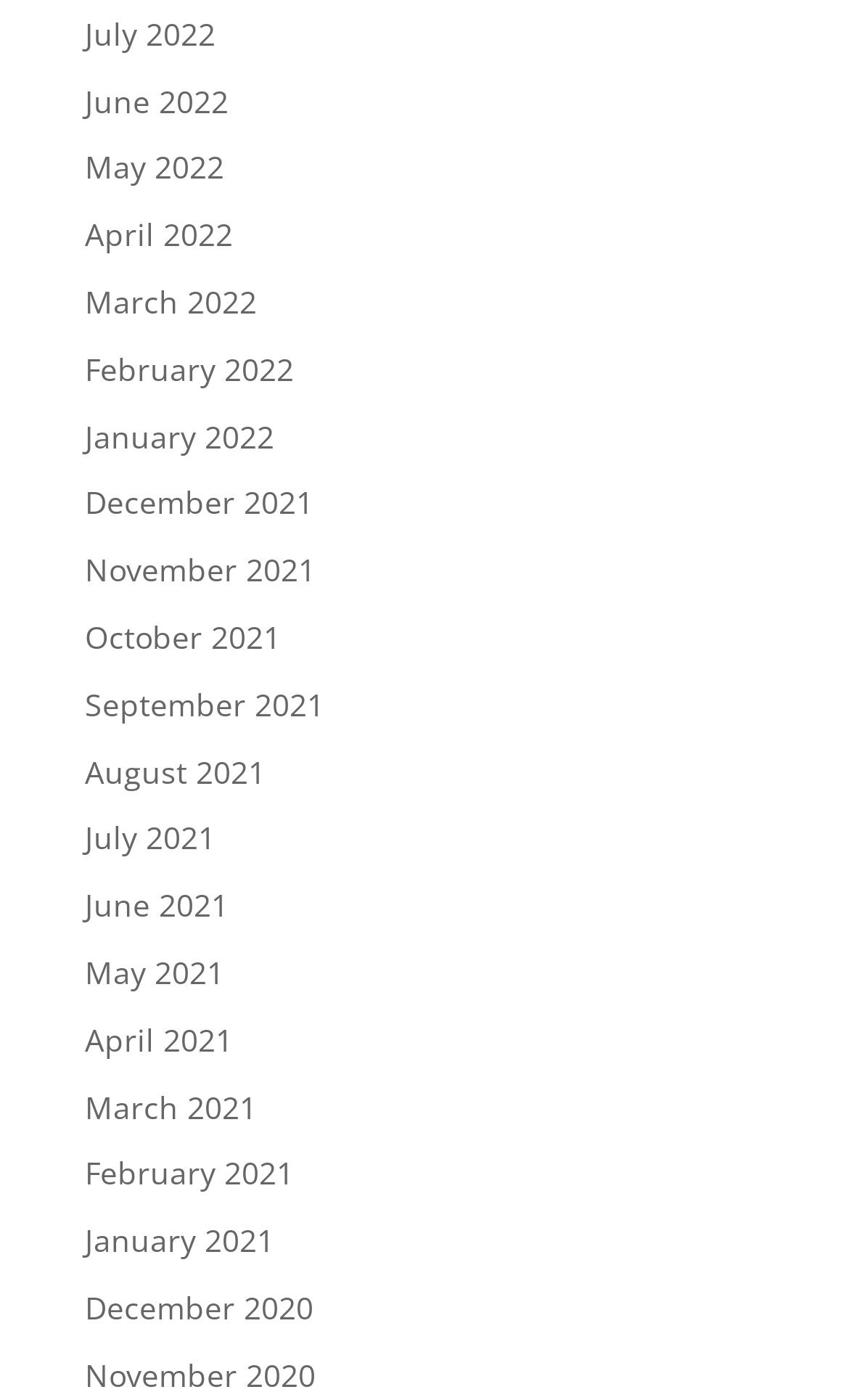Determine the bounding box coordinates of the clickable element to complete this instruction: "access January 2021". Provide the coordinates in the format of four float numbers between 0 and 1, [left, top, right, bottom].

[0.1, 0.871, 0.323, 0.901]